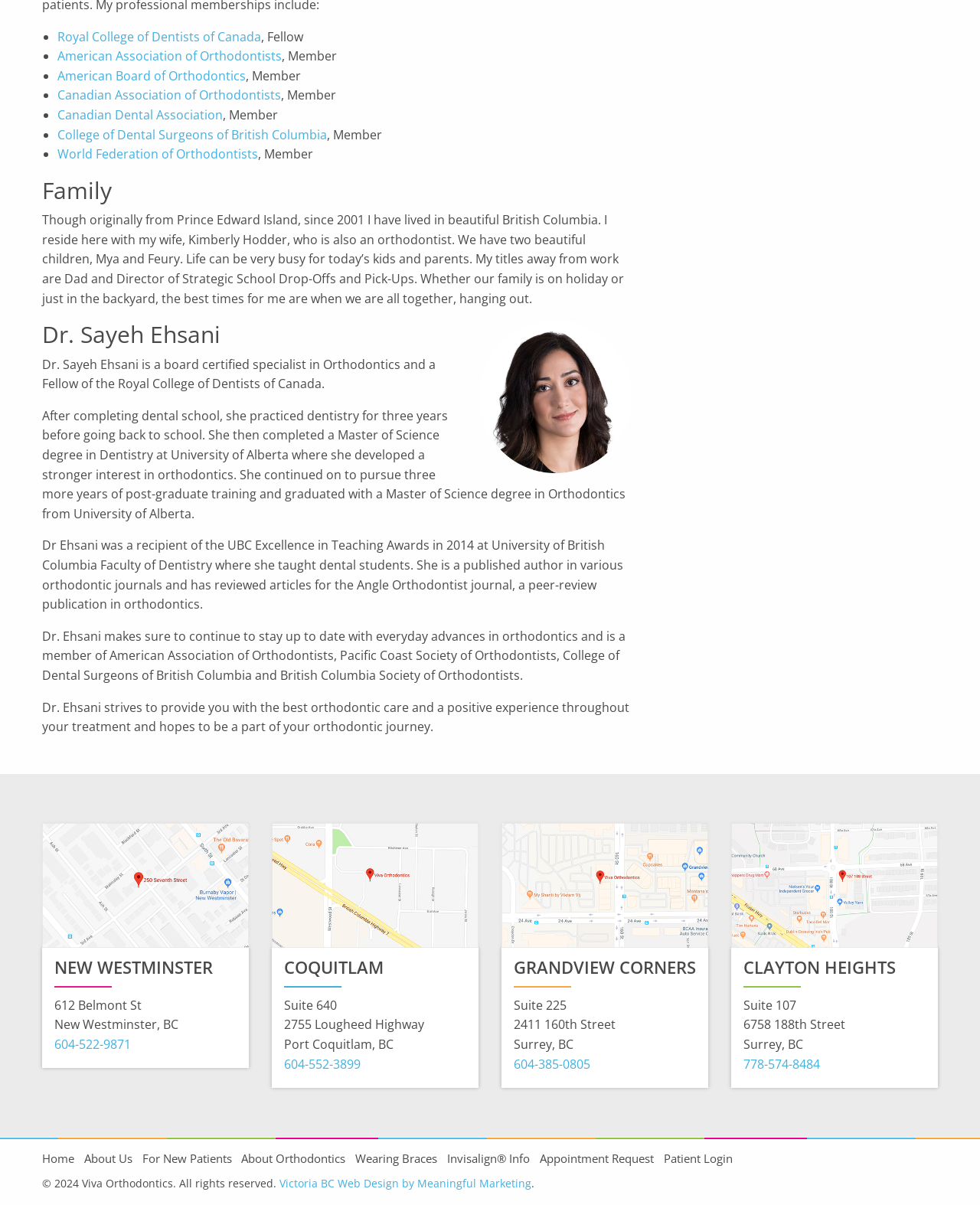Answer this question in one word or a short phrase: What is the phone number of the Coquitlam orthodontist office?

604-552-3899